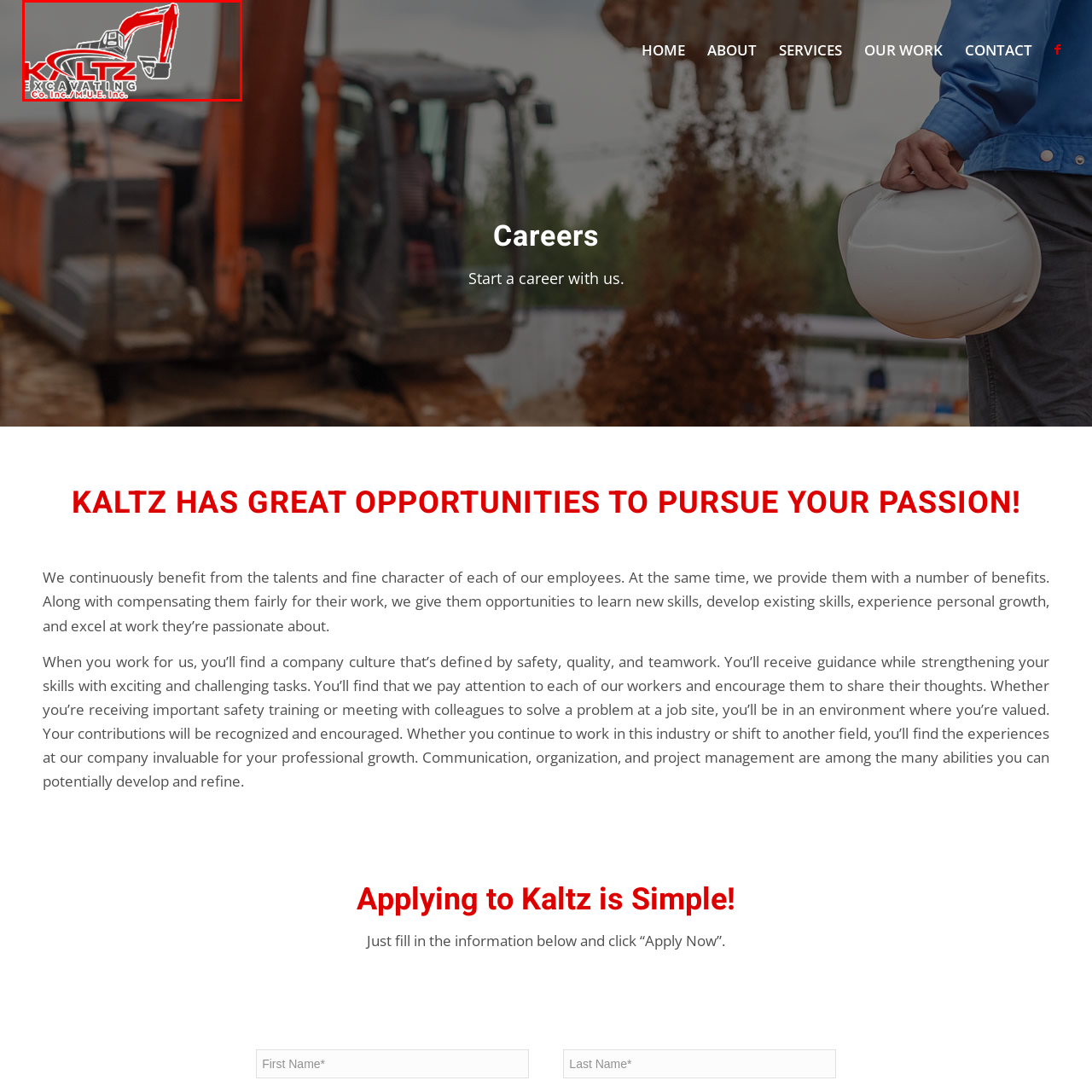What is the purpose of the webpage featuring this logo?
Please review the image inside the red bounding box and answer using a single word or phrase.

careers and opportunities